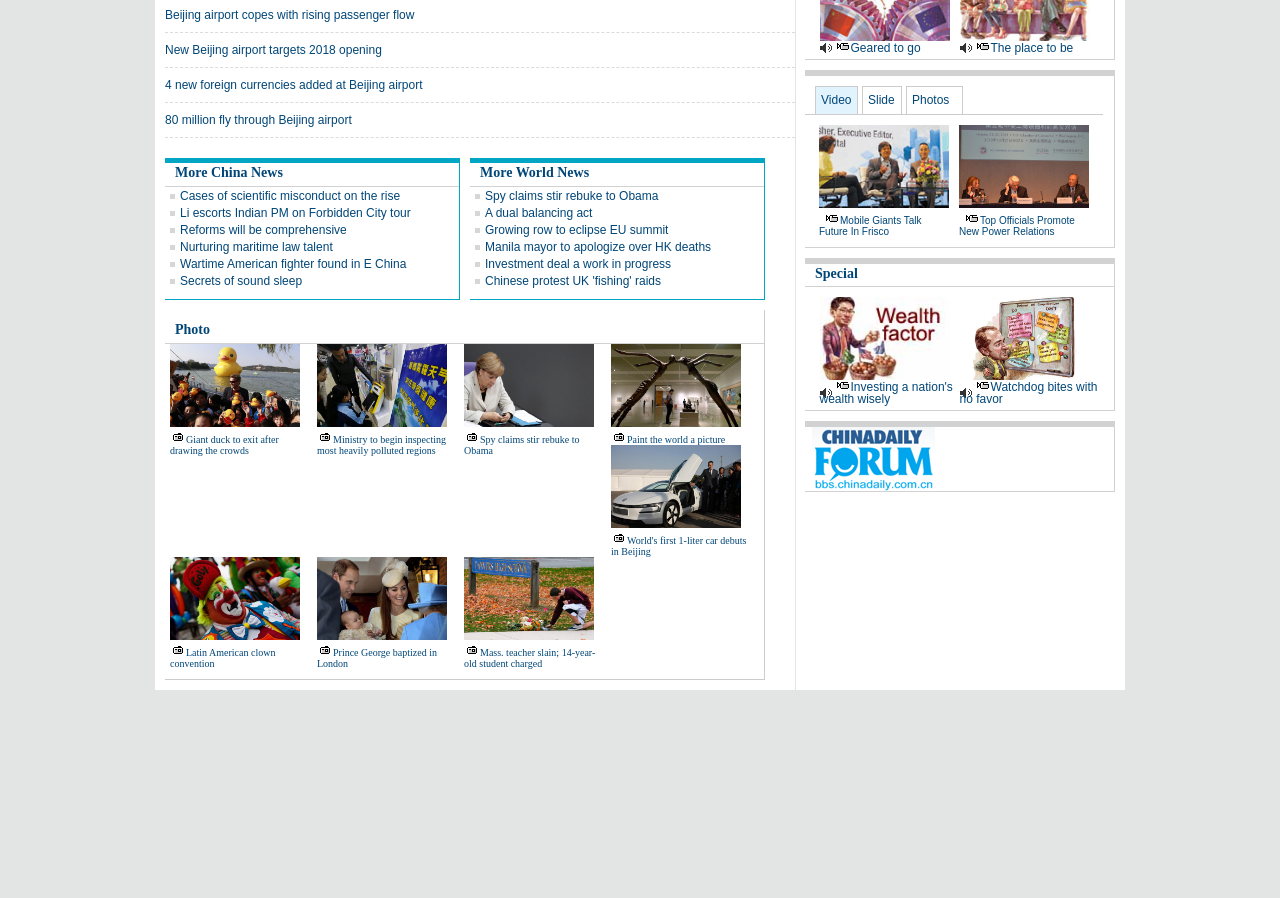Please locate the bounding box coordinates of the element that should be clicked to achieve the given instruction: "Open 'Photo'".

[0.137, 0.359, 0.164, 0.375]